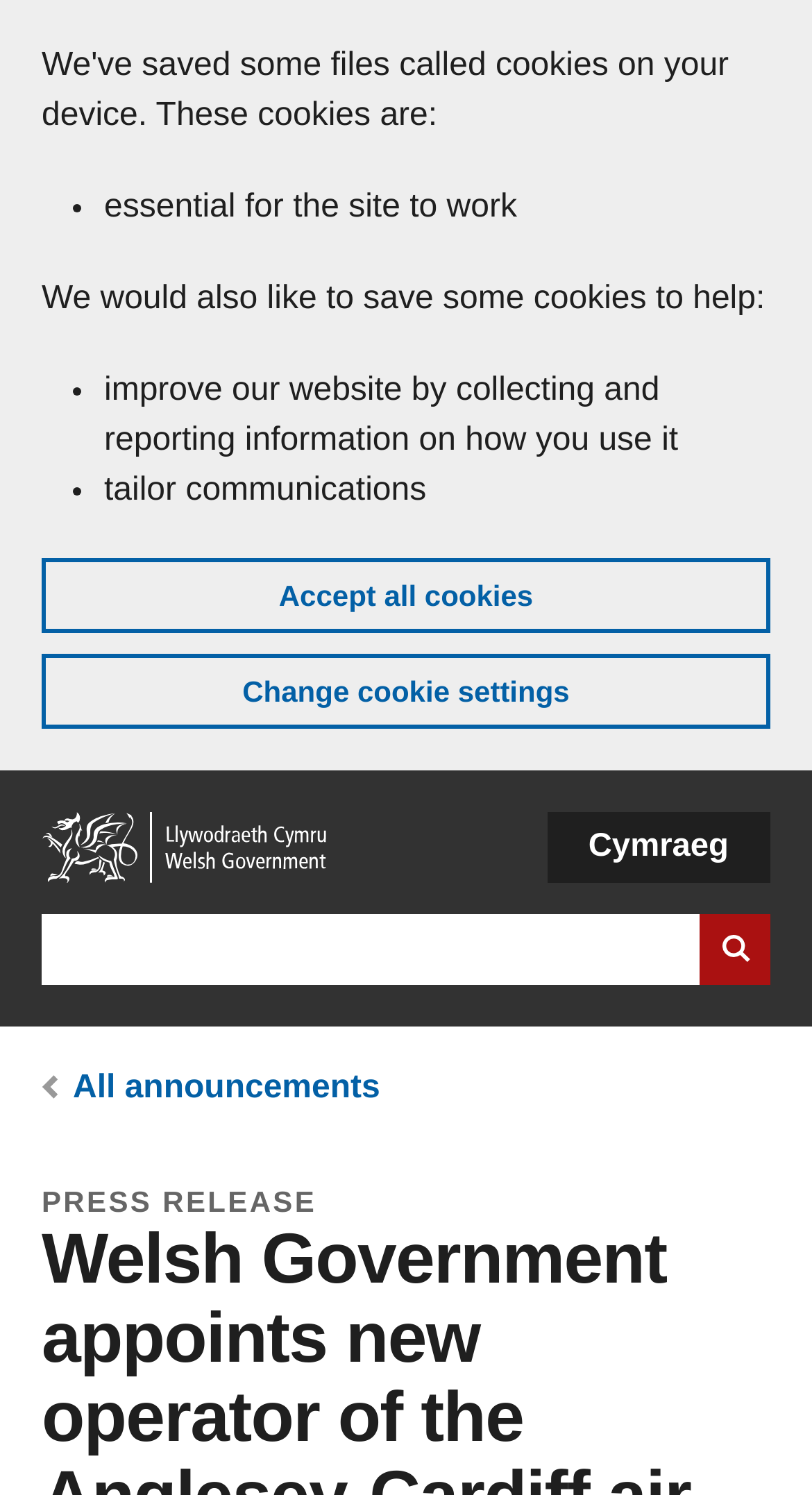Analyze the image and provide a detailed answer to the question: What is the language option available on this website?

The language navigation menu is located at the top right corner of the webpage, and it provides an option to switch to Cymraeg, which is the Welsh language.